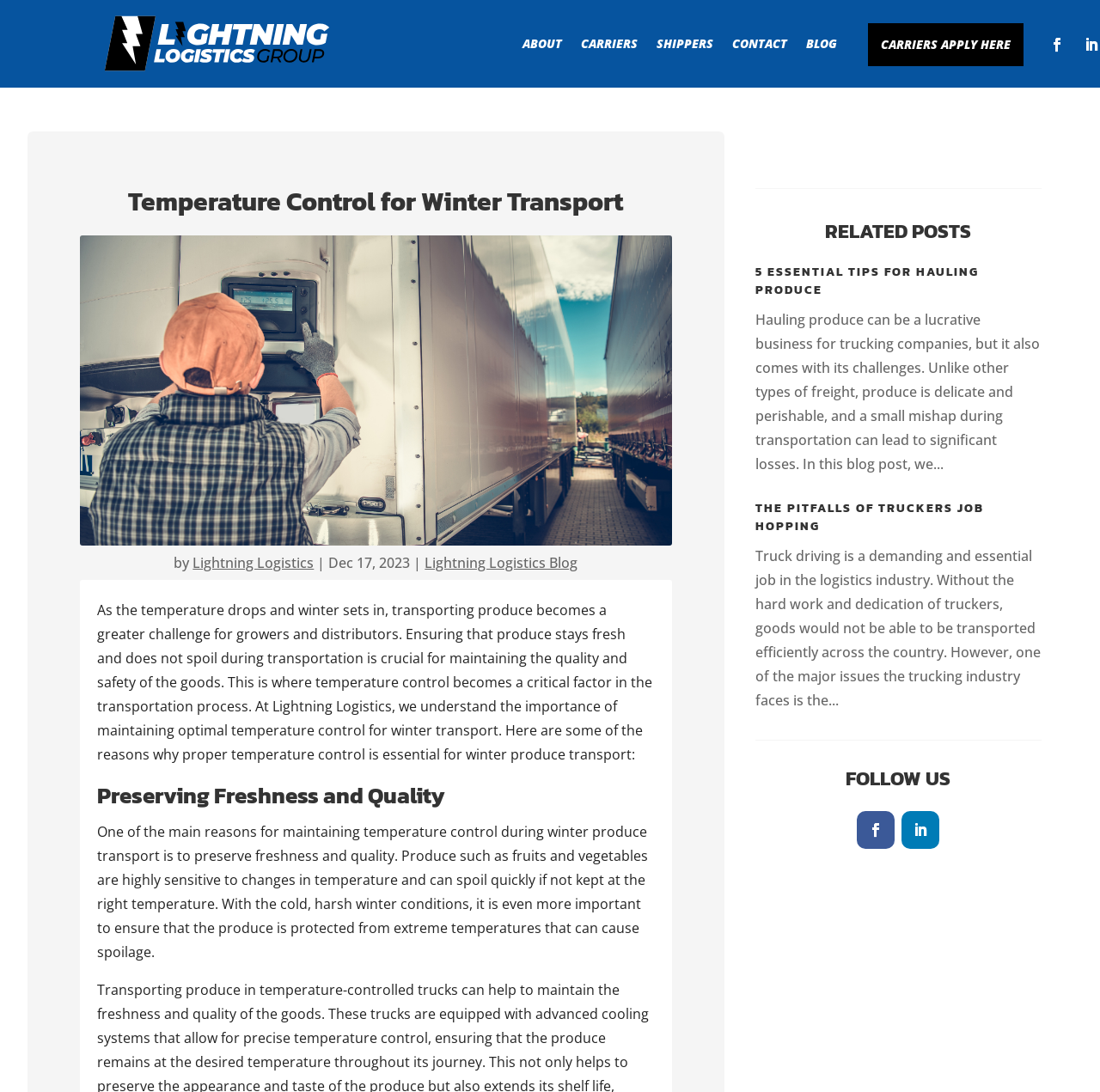Please find the bounding box coordinates for the clickable element needed to perform this instruction: "Learn more about temperature control for winter produce transport".

[0.072, 0.216, 0.611, 0.499]